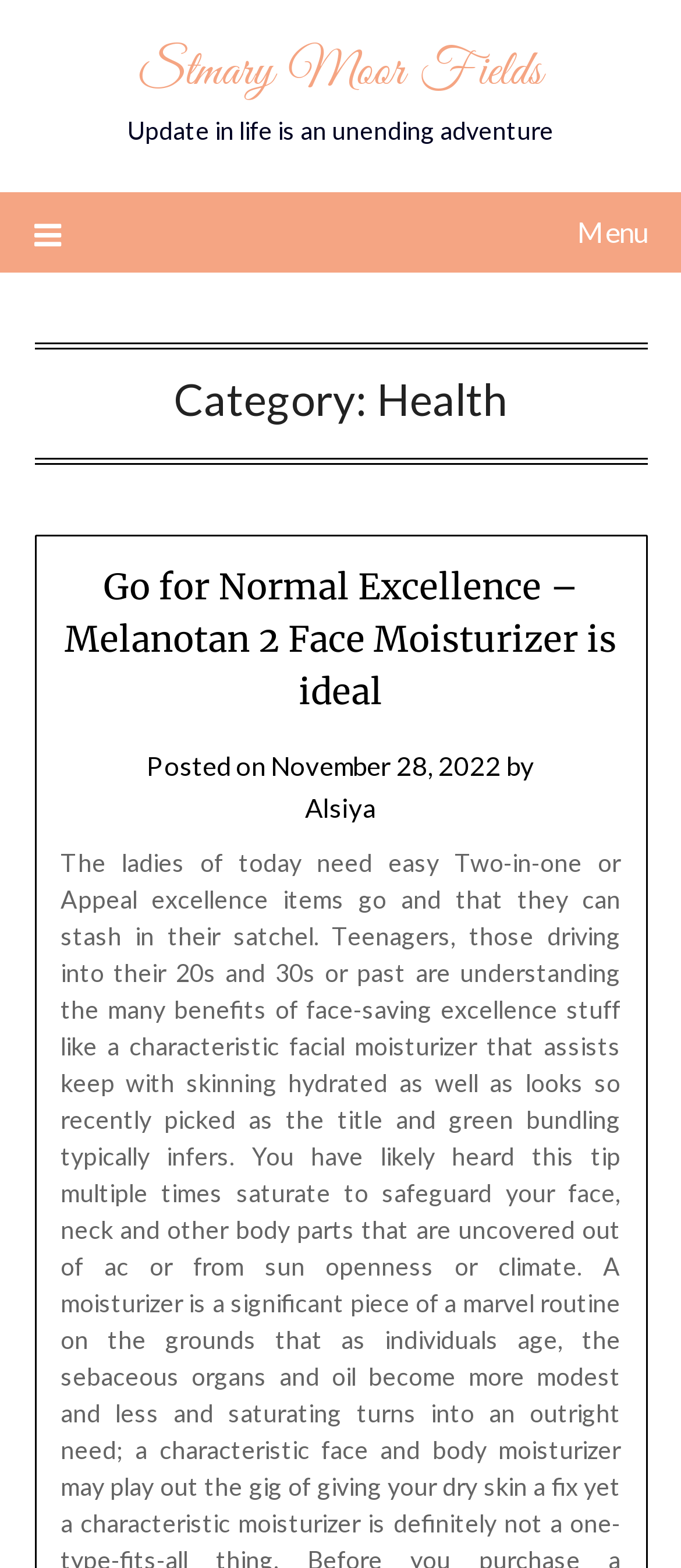Bounding box coordinates are specified in the format (top-left x, top-left y, bottom-right x, bottom-right y). All values are floating point numbers bounded between 0 and 1. Please provide the bounding box coordinate of the region this sentence describes: November 28, 2022November 27, 2022

[0.397, 0.478, 0.736, 0.498]